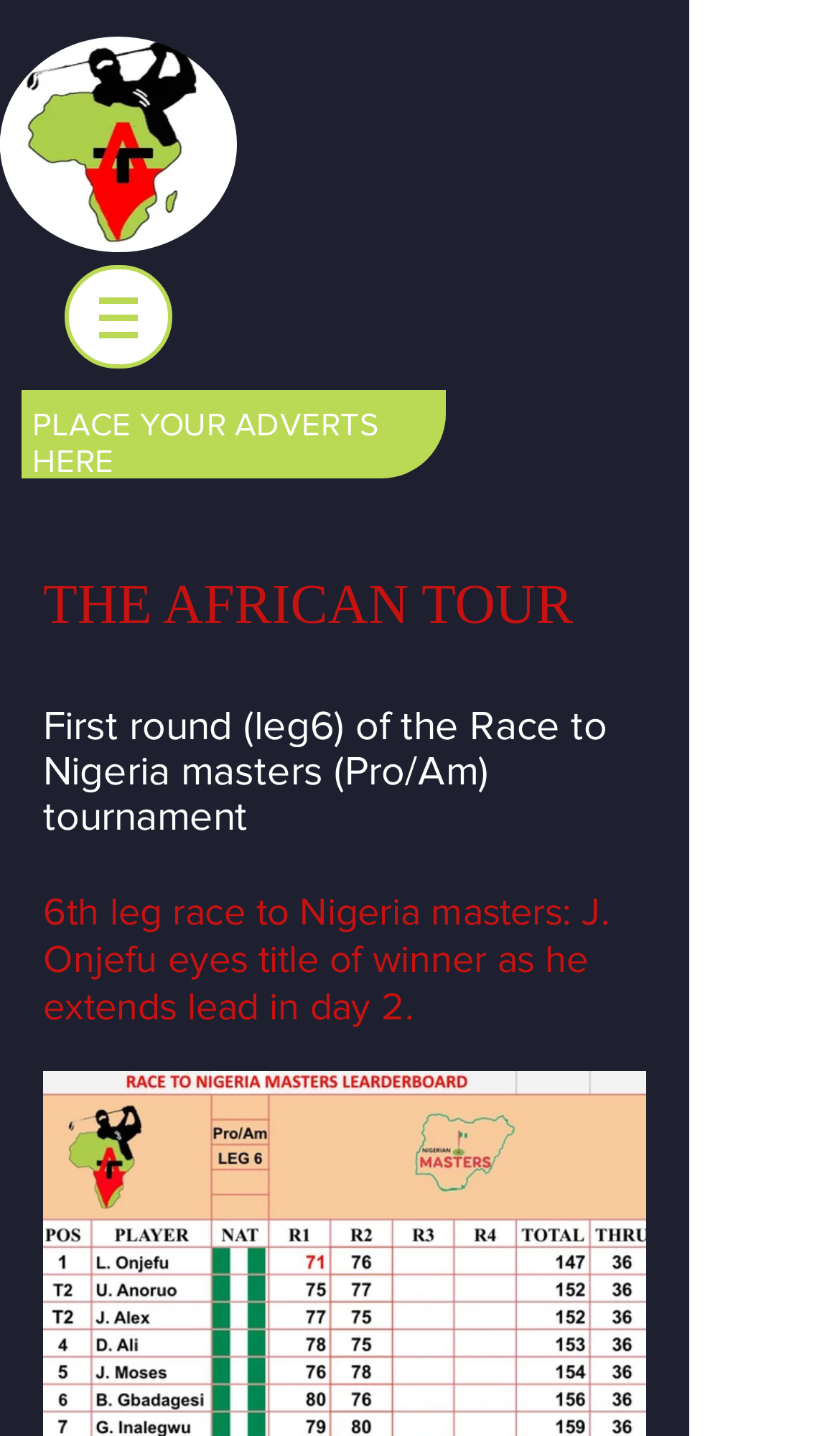Provide a thorough description of this webpage.

The webpage is about Leg 6 Pro/Am day 2 News on The African Tour. At the top left corner, there is a logo of The African Tour, which is an image with a link. Below the logo, there is a navigation menu labeled "Site" with a button that has a popup menu. To the right of the navigation menu, there is an advertisement space with the text "PLACE YOUR ADVERTS HERE".

The main content of the webpage is divided into three sections, each with a heading. The first heading reads "THE AFRICAN TOUR", which is followed by a subheading that describes the first round of the Race to Nigeria masters (Pro/Am) tournament. The second subheading is about the 6th leg race to Nigeria masters, specifically about J. Onjefu's lead in day 2. These headings and subheadings are positioned in the middle of the webpage, with the main content flowing from top to bottom.